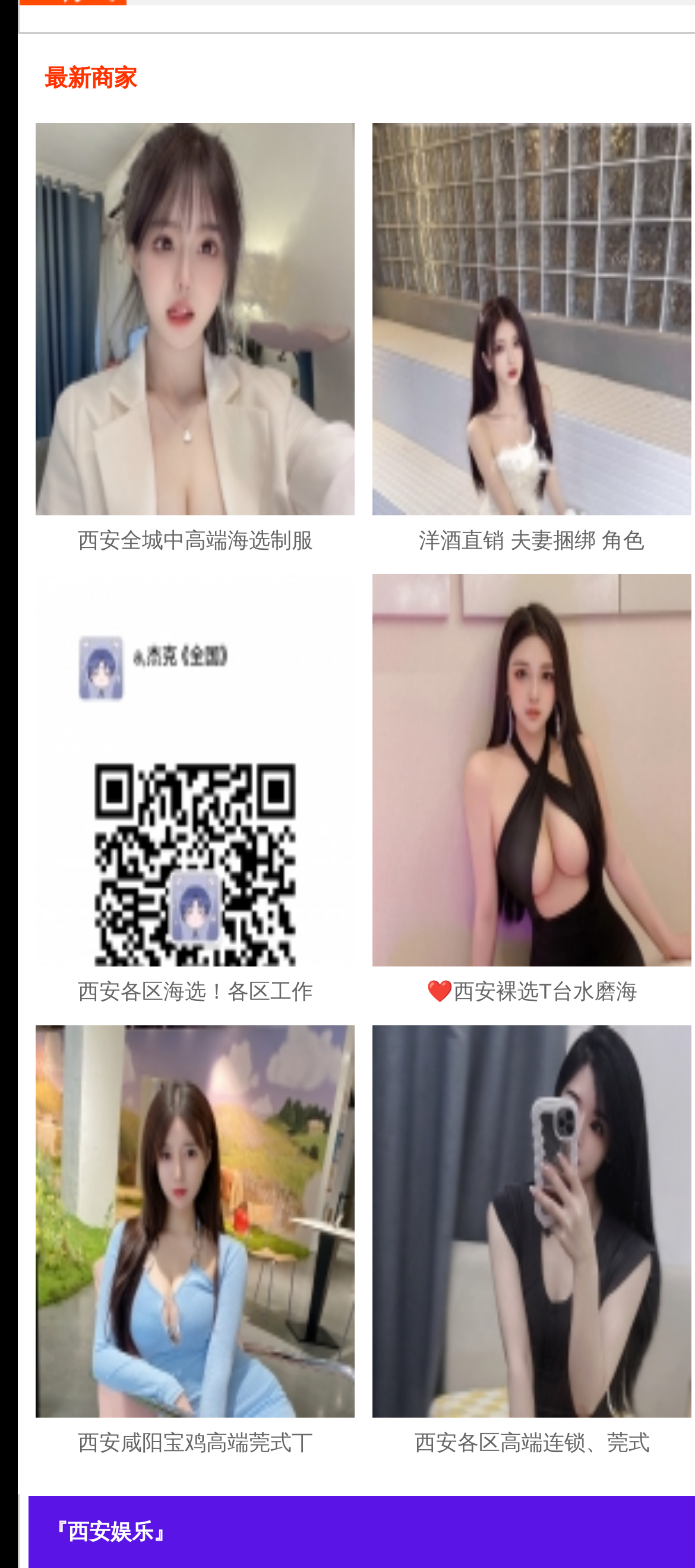Give the bounding box coordinates for the element described by: "『西安娱乐』".

[0.067, 0.969, 0.251, 0.985]